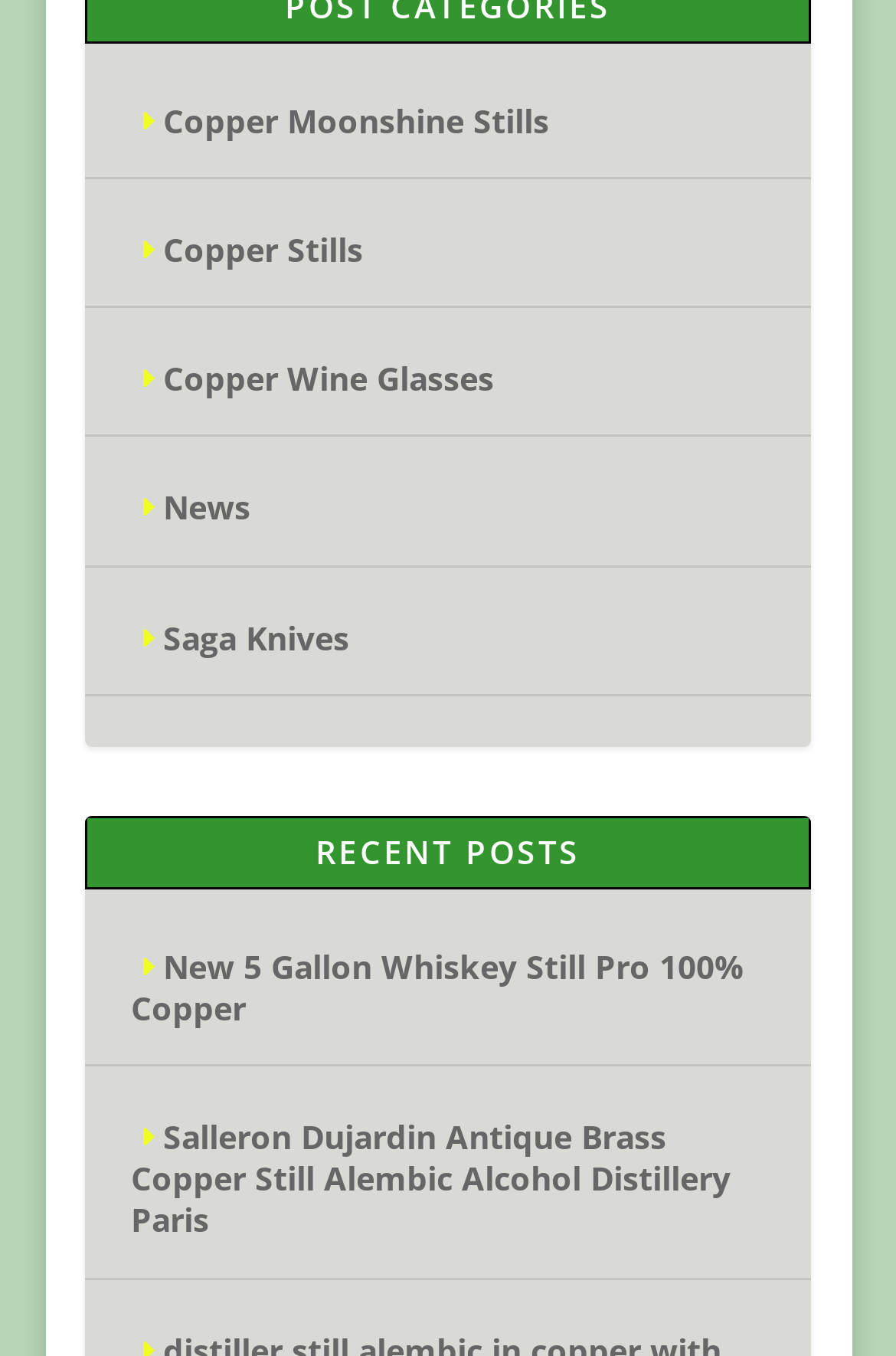Give a short answer to this question using one word or a phrase:
Are all links in the top section related to copper products?

Yes